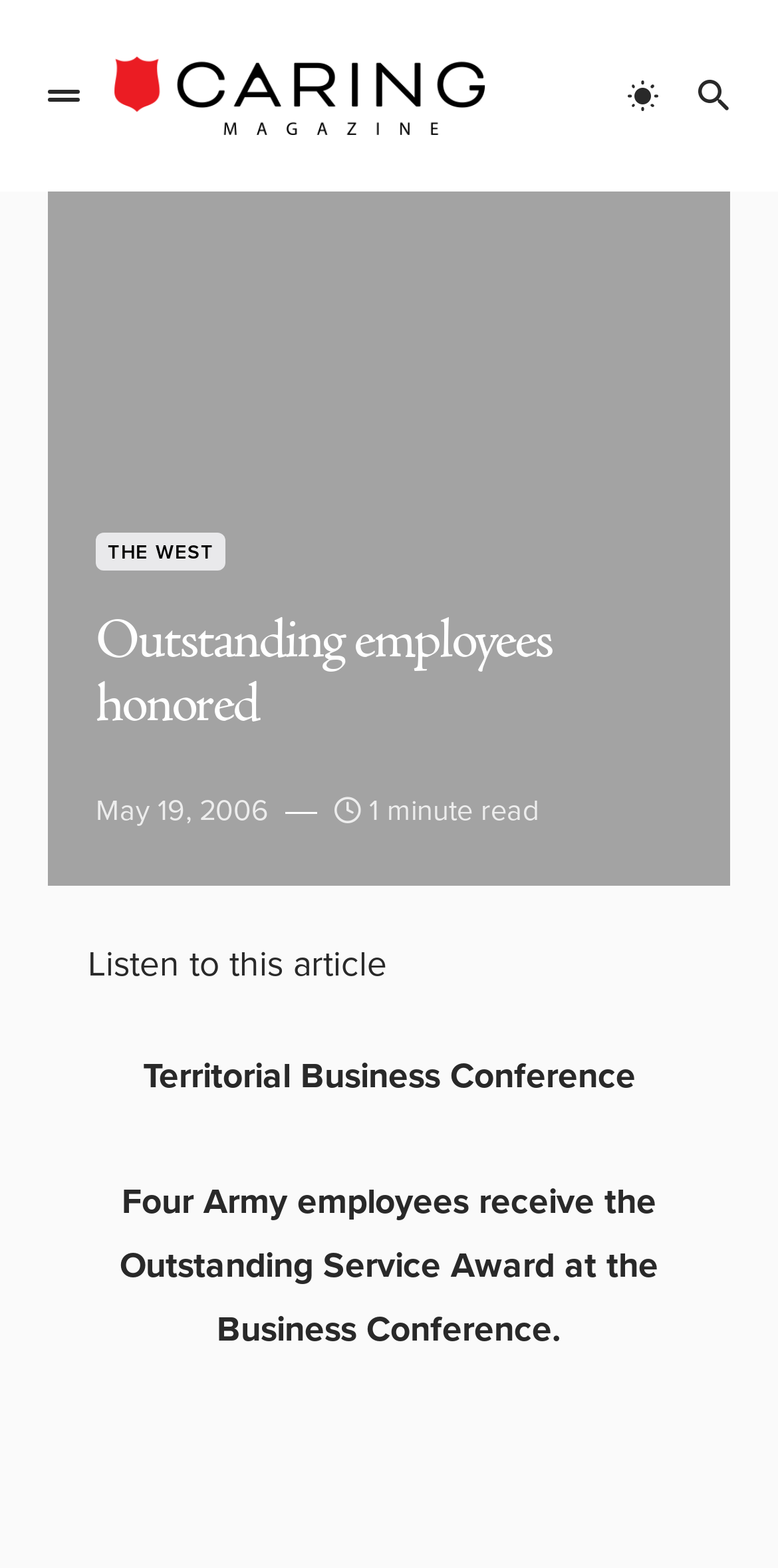What is the name of the magazine?
Refer to the image and provide a concise answer in one word or phrase.

Caring Magazine